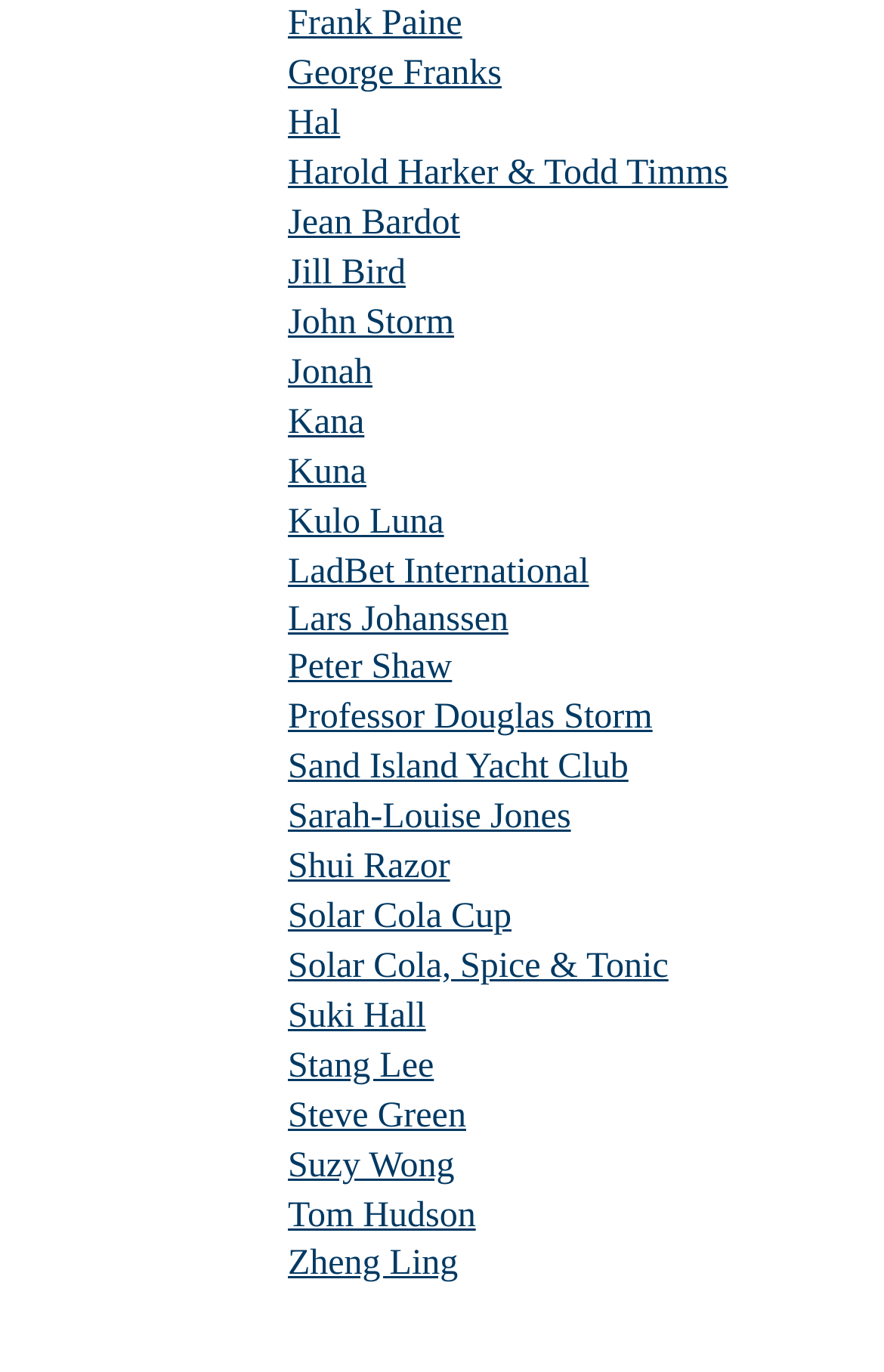Give a short answer to this question using one word or a phrase:
Is there a link with the name 'John Storm' on the webpage?

Yes